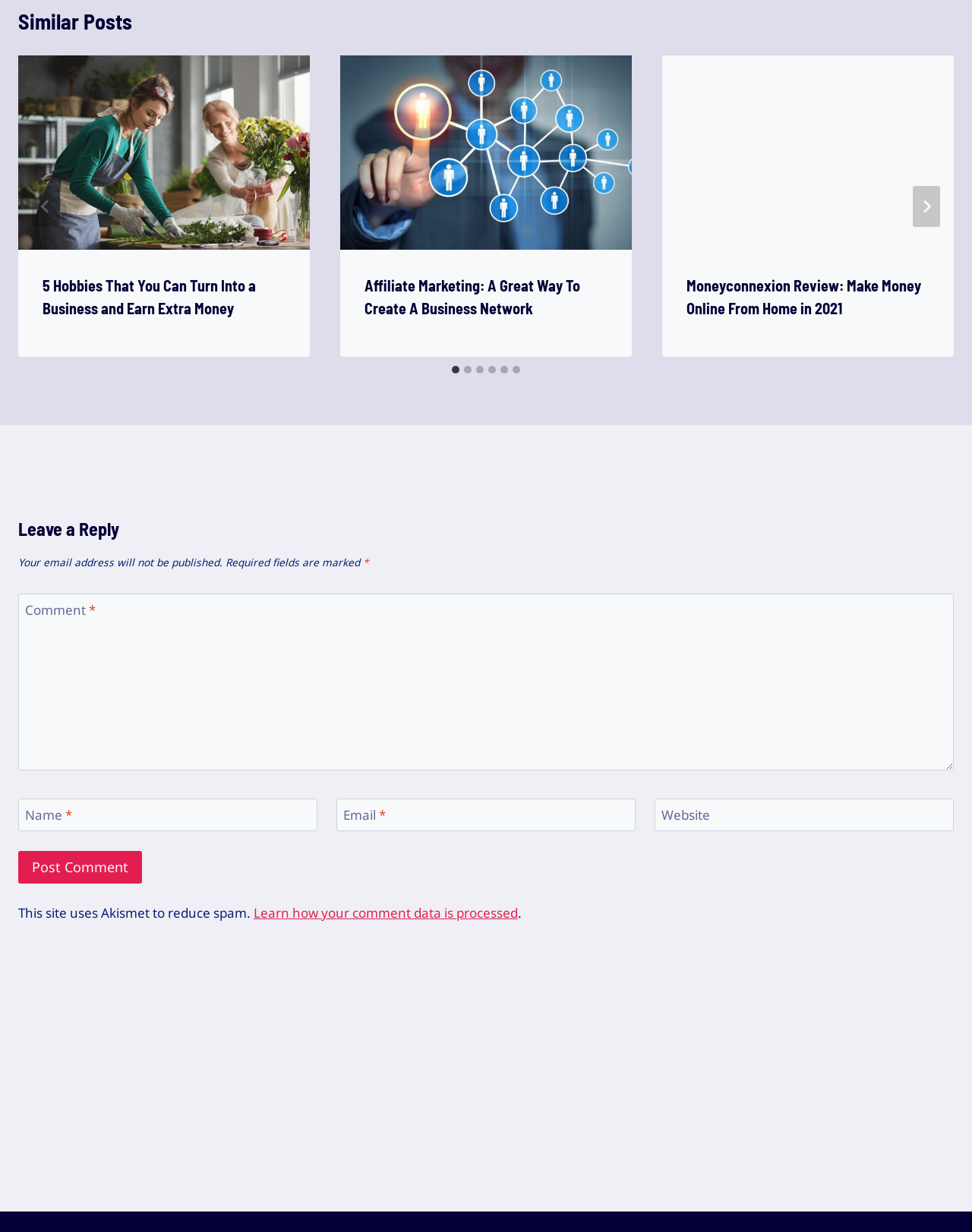What is the name of the spam reduction tool used on this site?
Refer to the image and respond with a one-word or short-phrase answer.

Akismet